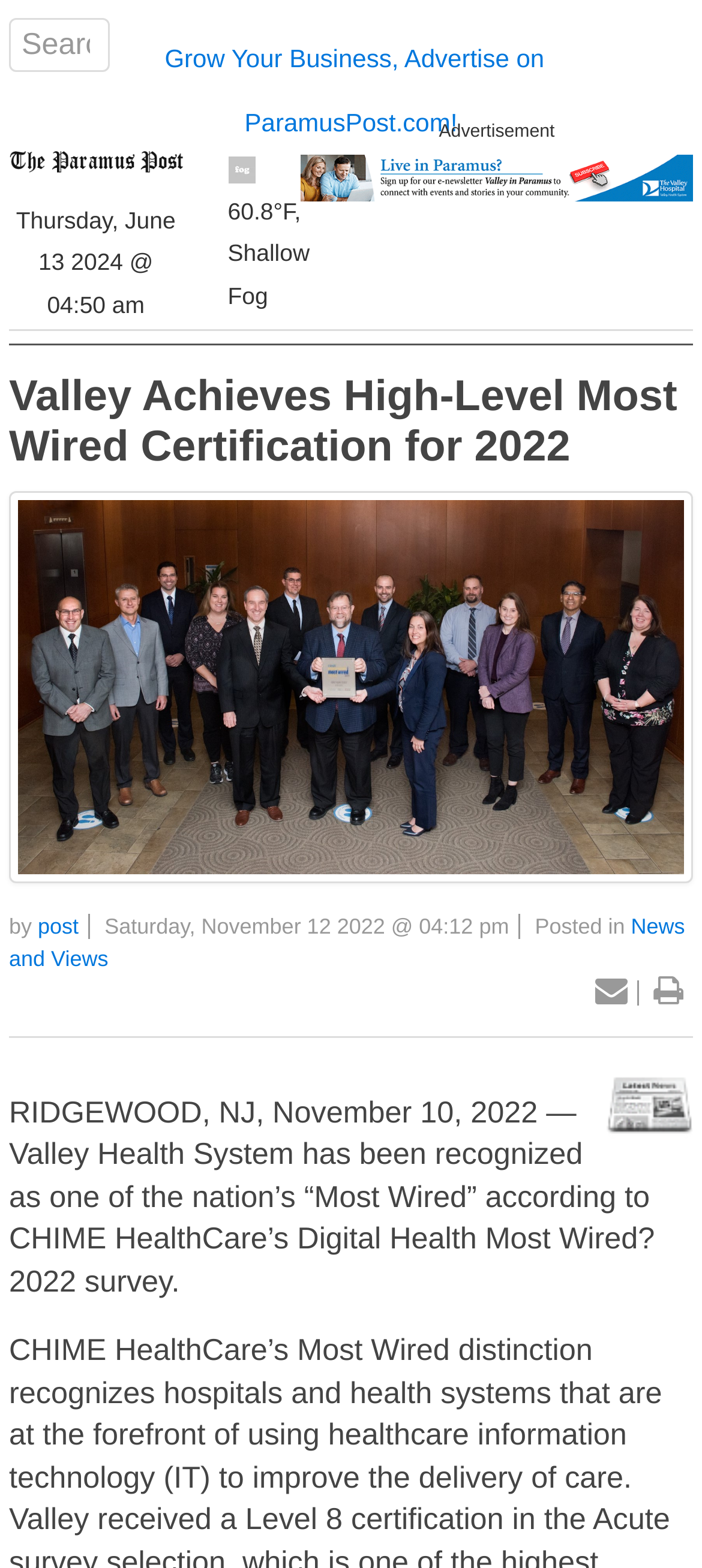Articulate a complete and detailed caption of the webpage elements.

The webpage appears to be a news article page from Paramus Post. At the top left, there is a search box labeled "Search". Next to it, there is a link to advertise on ParamusPost.com. Below these elements, there is a link to the Paramus Post website, accompanied by an image of the Paramus Post logo.

To the right of the logo, there is a static text displaying the current date and time, "Thursday, June 13 2024 @ 04:50 am". Below this, there is a link to a weather update, "Shallow Fog 60.8°F, Shallow Fog", accompanied by an image of a fog icon.

Further down, there is an advertisement section labeled "Advertisement". On the right side of the page, there is a large image of Valley Image D, which is a link to a related page.

The main content of the page is an article with the heading "Valley Achieves High-Level Most Wired Certification for 2022". The article is divided into sections, with the main text describing how Valley Health System has been recognized as one of the nation's "Most Wired" according to CHIME HealthCare's Digital Health Most Wired 2022 survey.

Below the main text, there are links to related categories, such as "News and Views", and social media sharing icons. The article also displays the author and publication date, "by post" and "Saturday, November 12 2022 @ 04:12 pm", respectively.